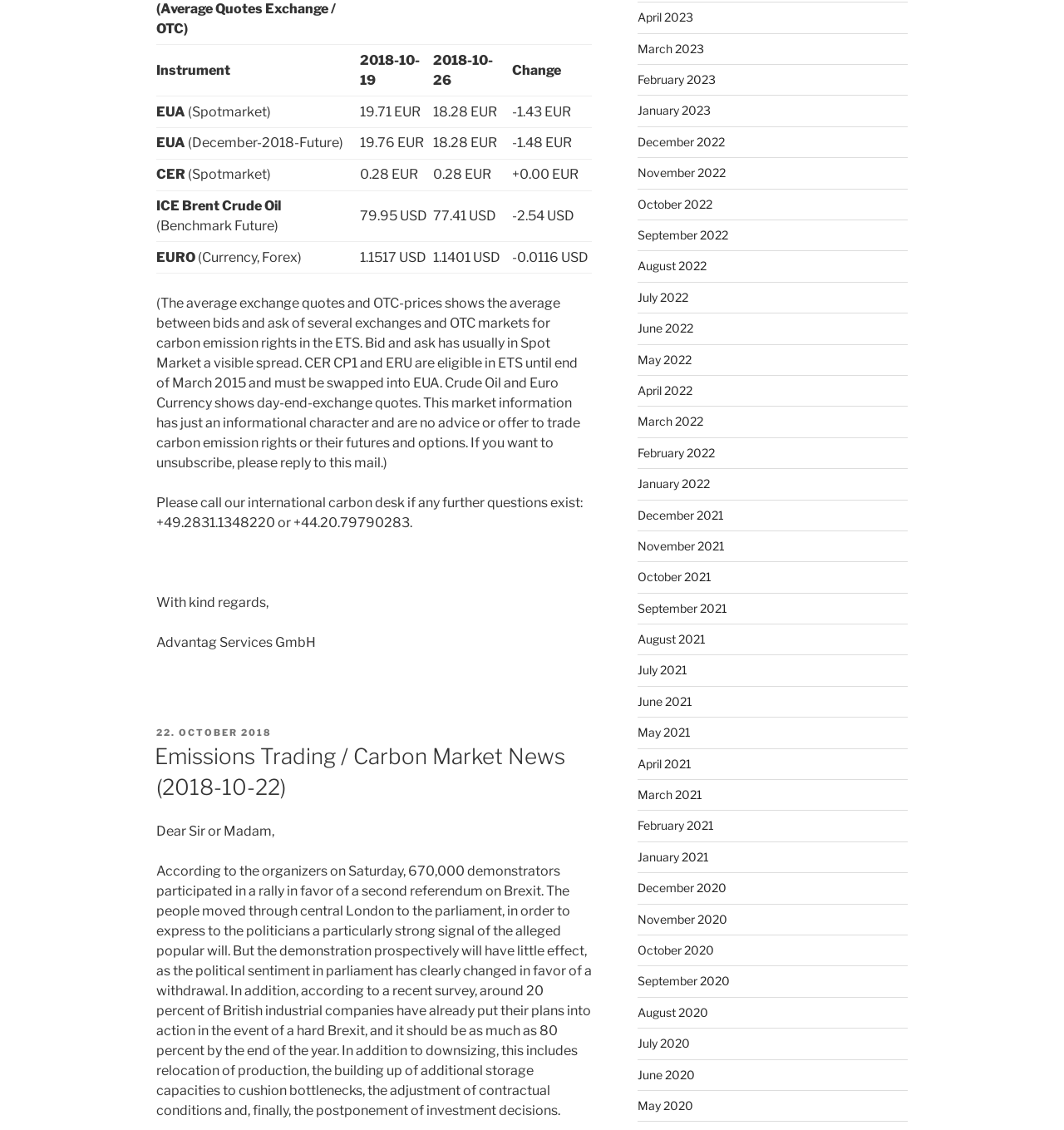Kindly determine the bounding box coordinates for the clickable area to achieve the given instruction: "Follow the link to view news for April 2023".

[0.599, 0.009, 0.651, 0.022]